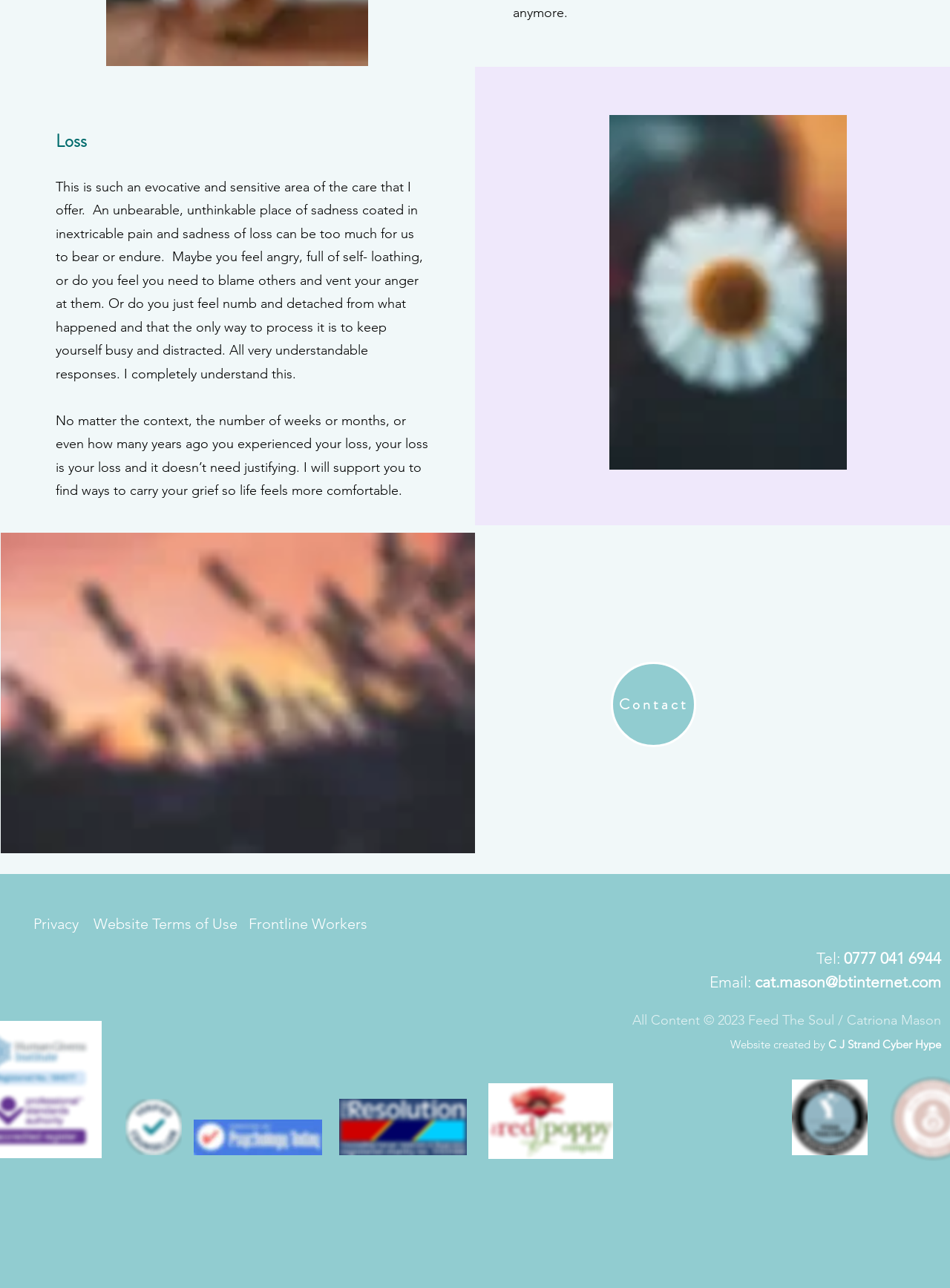Is there a copyright notice on this webpage?
Answer with a single word or short phrase according to what you see in the image.

Yes